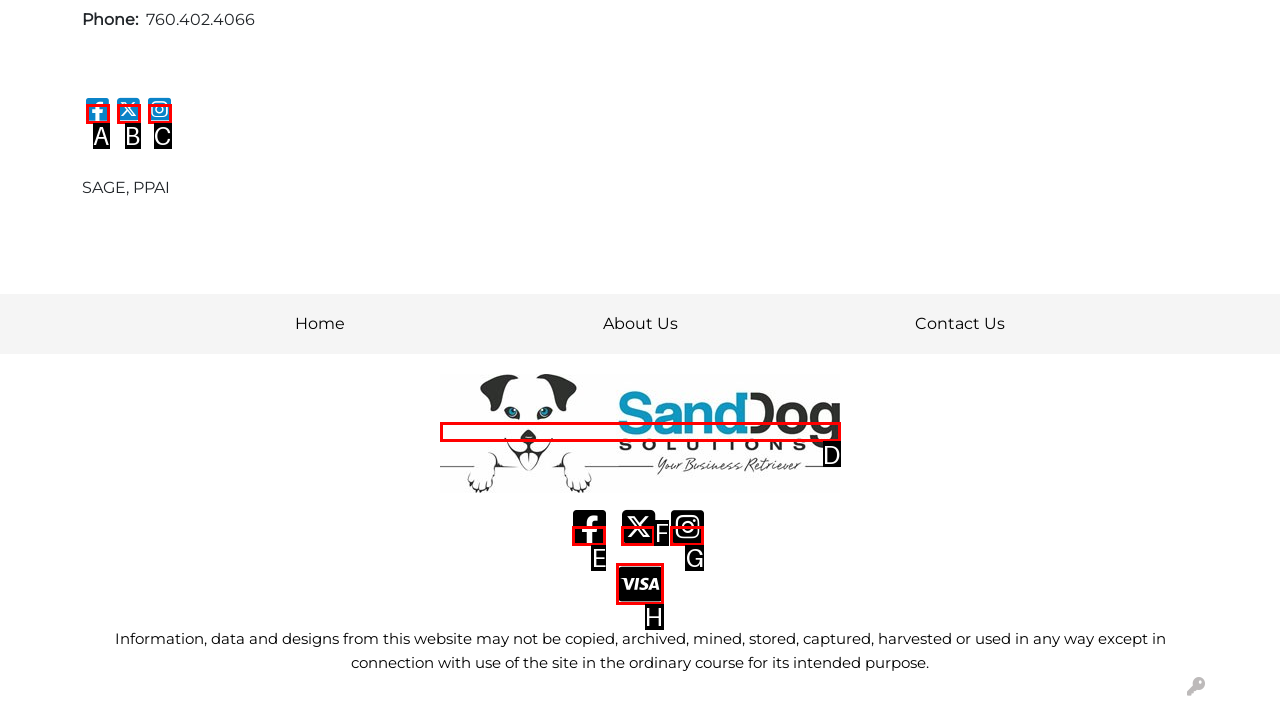To perform the task "Click the Visa icon", which UI element's letter should you select? Provide the letter directly.

H